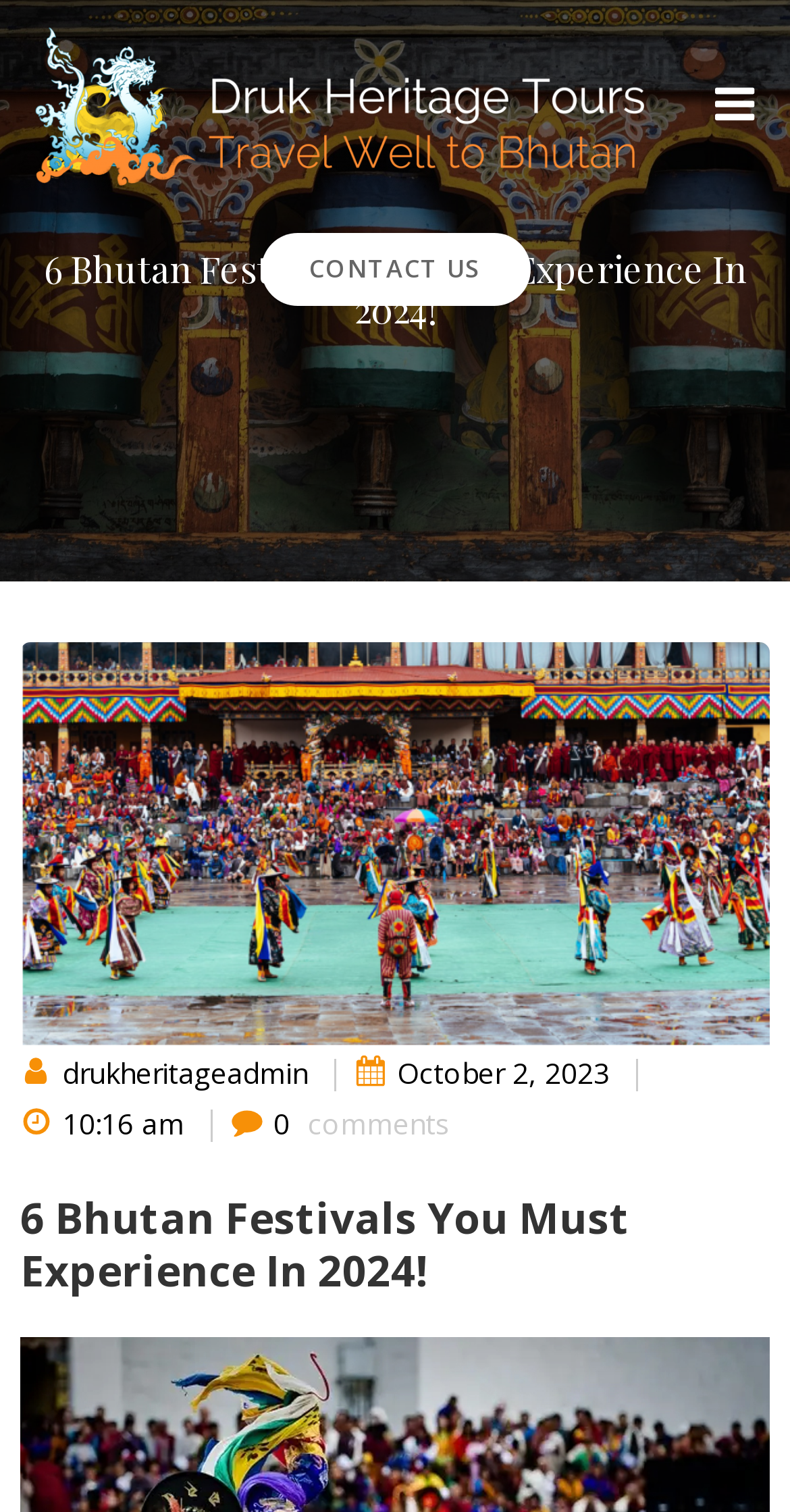How many comments does the post have?
Look at the image and provide a short answer using one word or a phrase.

0